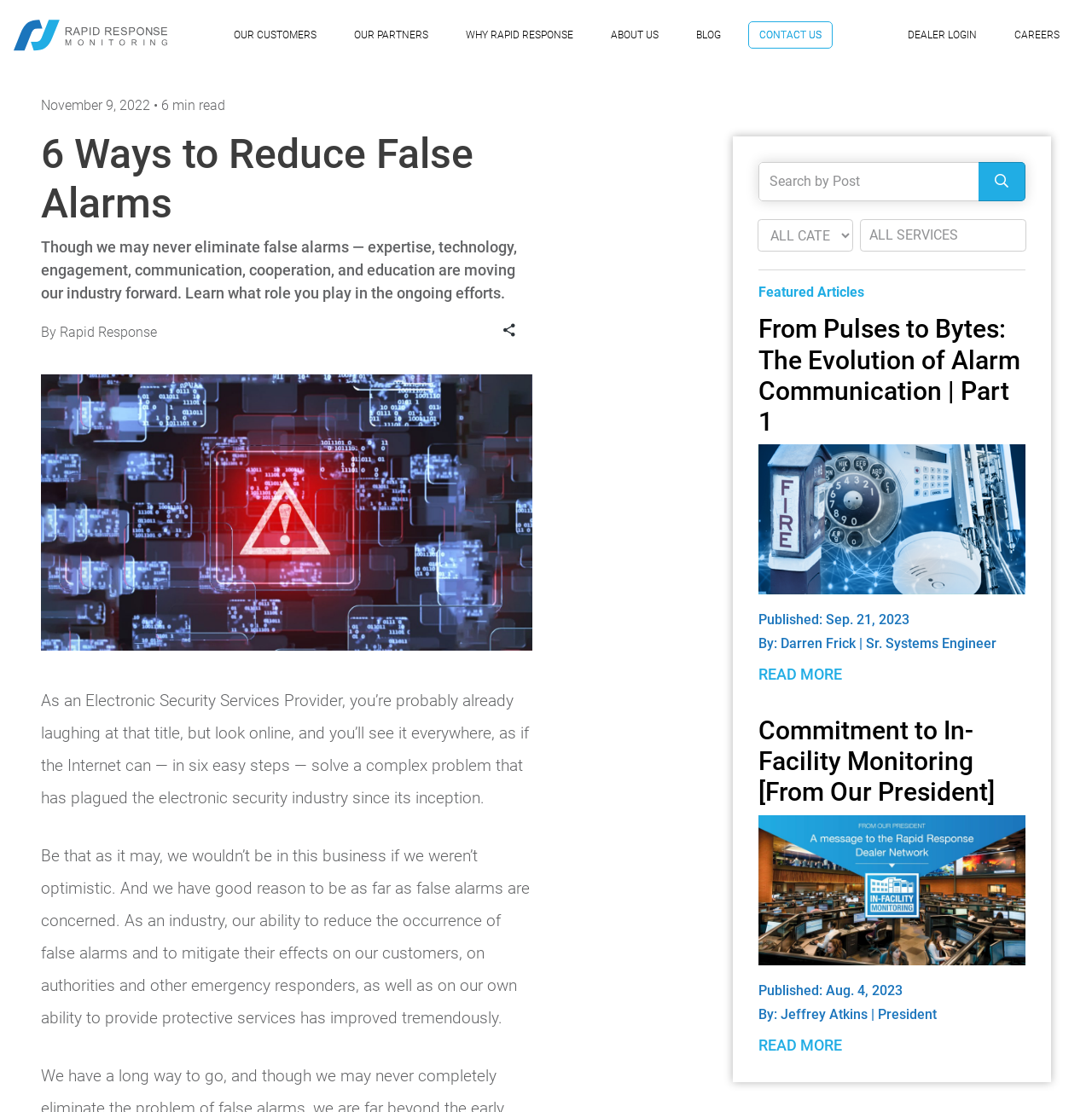Using the webpage screenshot and the element description Jeffrey Atkins | President, determine the bounding box coordinates. Specify the coordinates in the format (top-left x, top-left y, bottom-right x, bottom-right y) with values ranging from 0 to 1.

[0.715, 0.905, 0.858, 0.919]